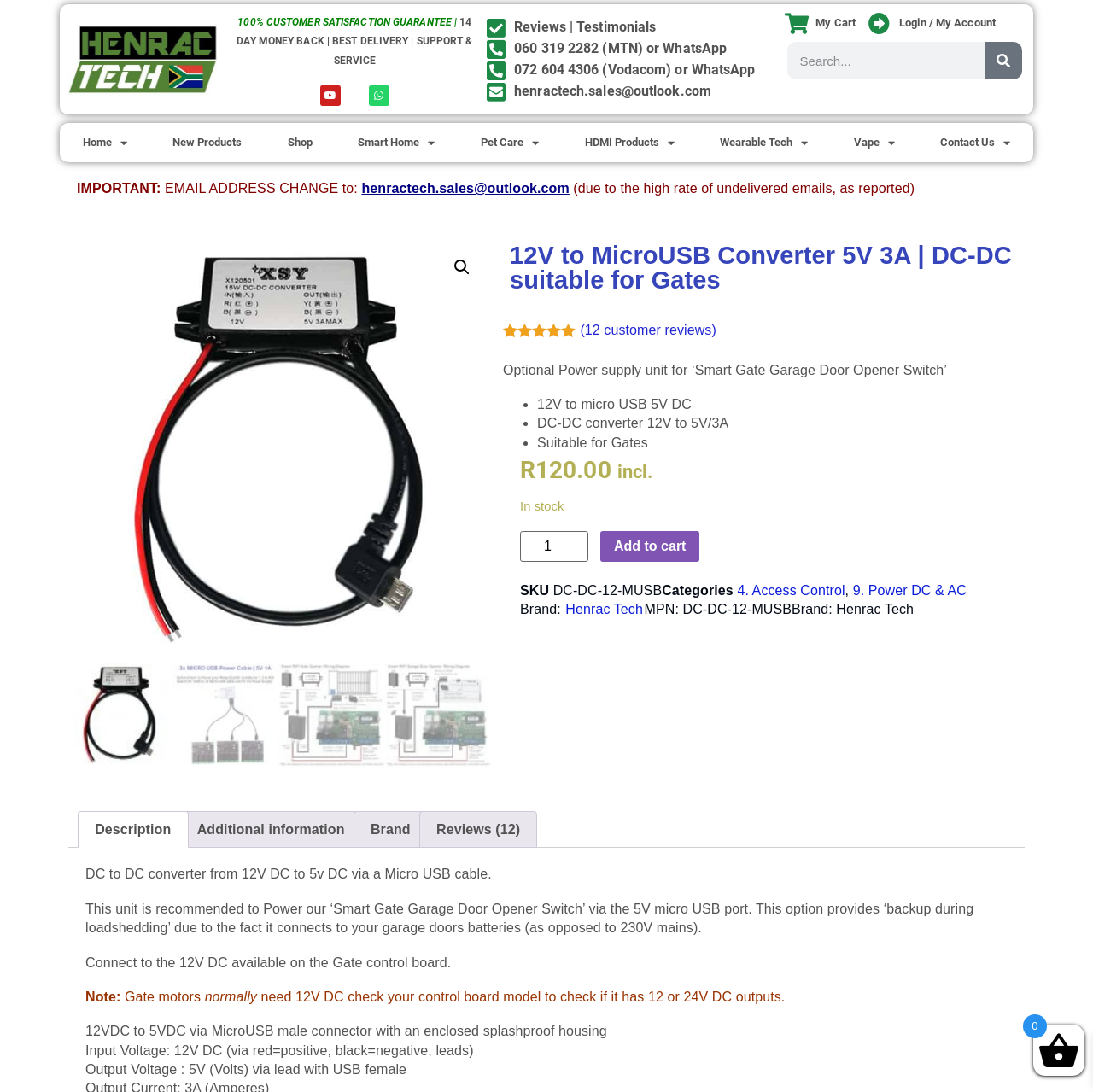Find and indicate the bounding box coordinates of the region you should select to follow the given instruction: "Add a review".

None